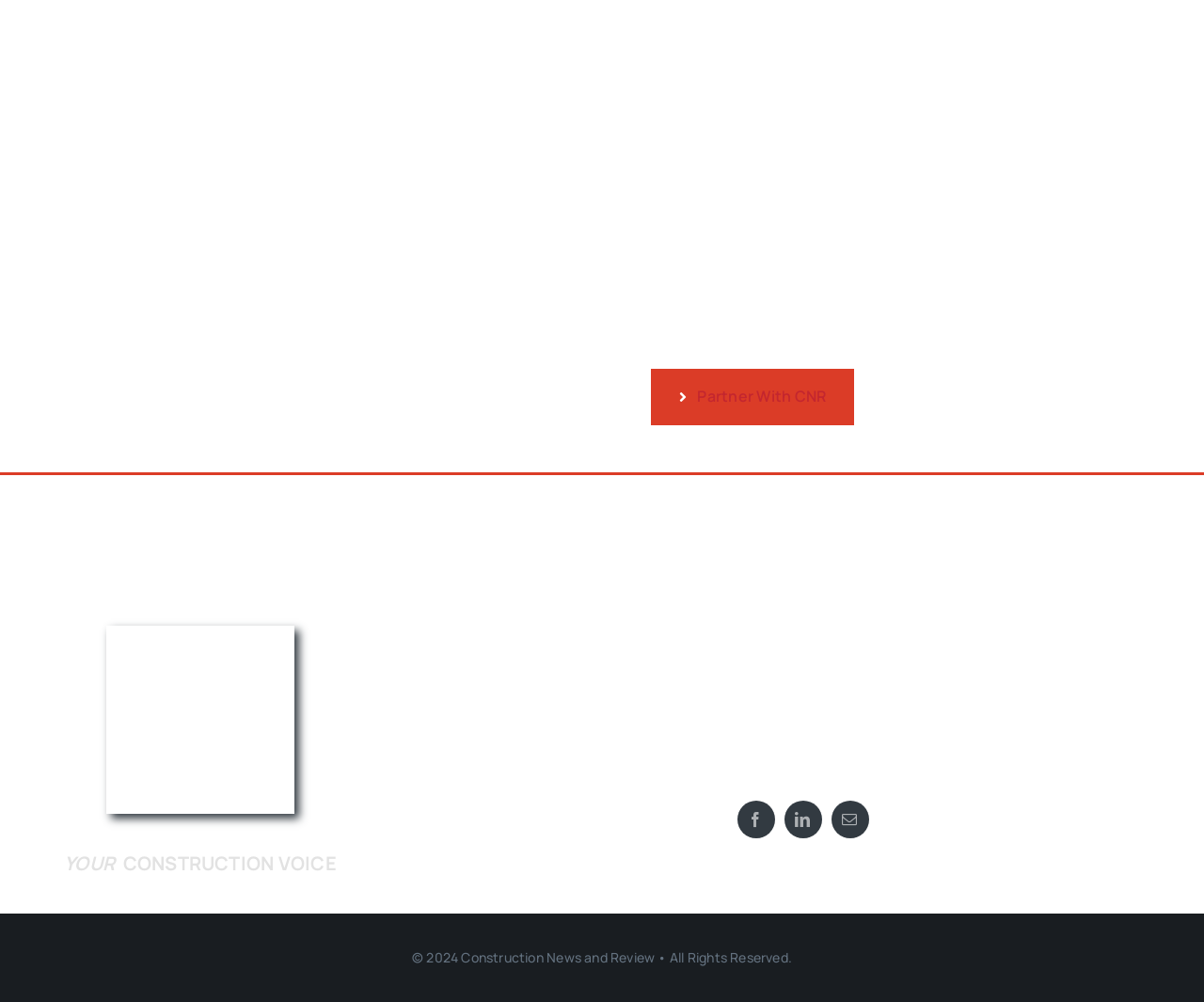Based on the image, provide a detailed response to the question:
What is the main topic of the website?

The main topic of the website can be inferred from the text 'YOUR CONSTRUCTION VOICE IN ST. LOUIS AND BEYOND' and 'Construction News and Review' which suggests that the website is related to construction.